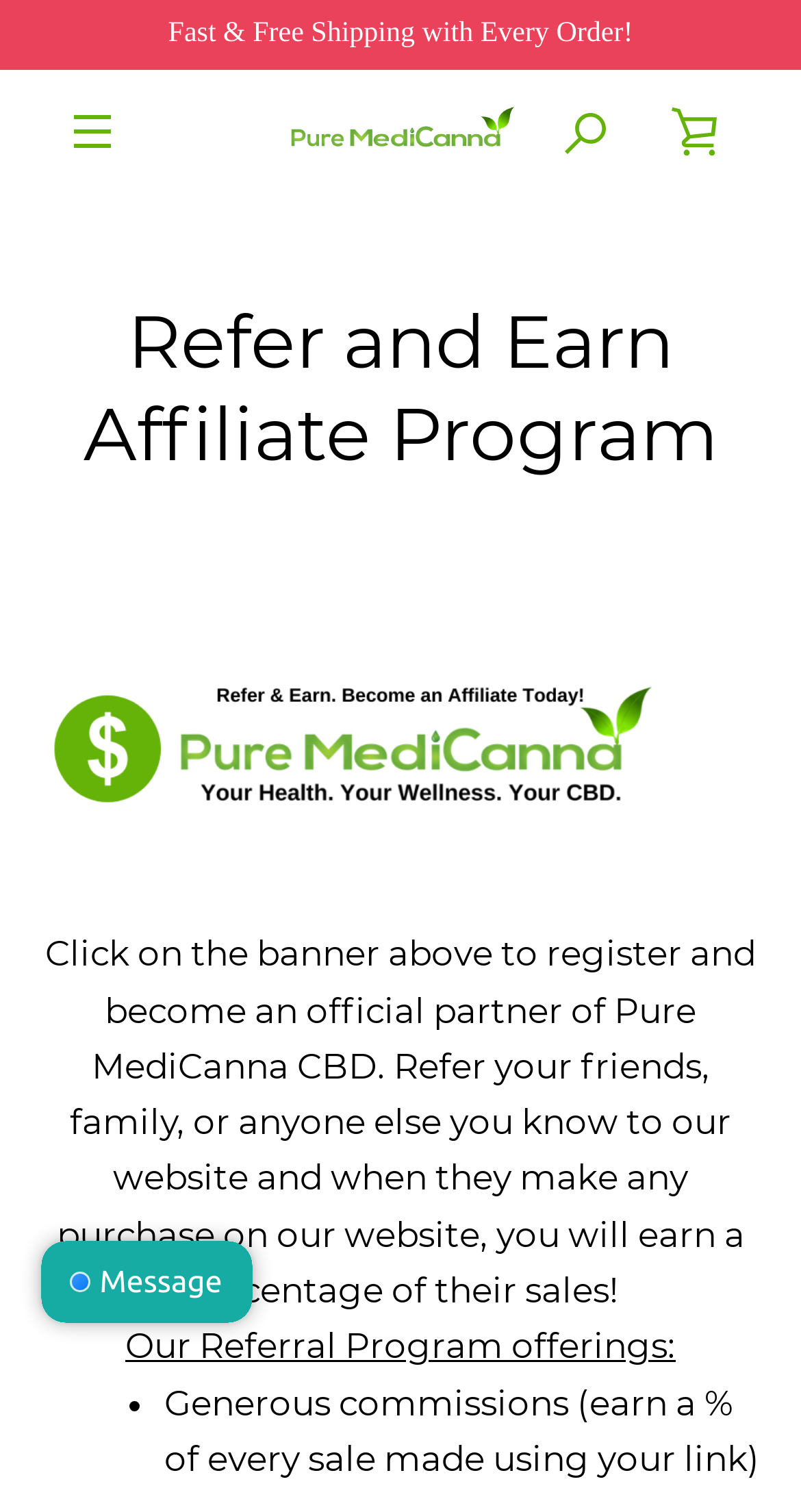Pinpoint the bounding box coordinates of the element to be clicked to execute the instruction: "Click on the 'Refer and Earn CBD' link".

[0.051, 0.451, 0.949, 0.539]